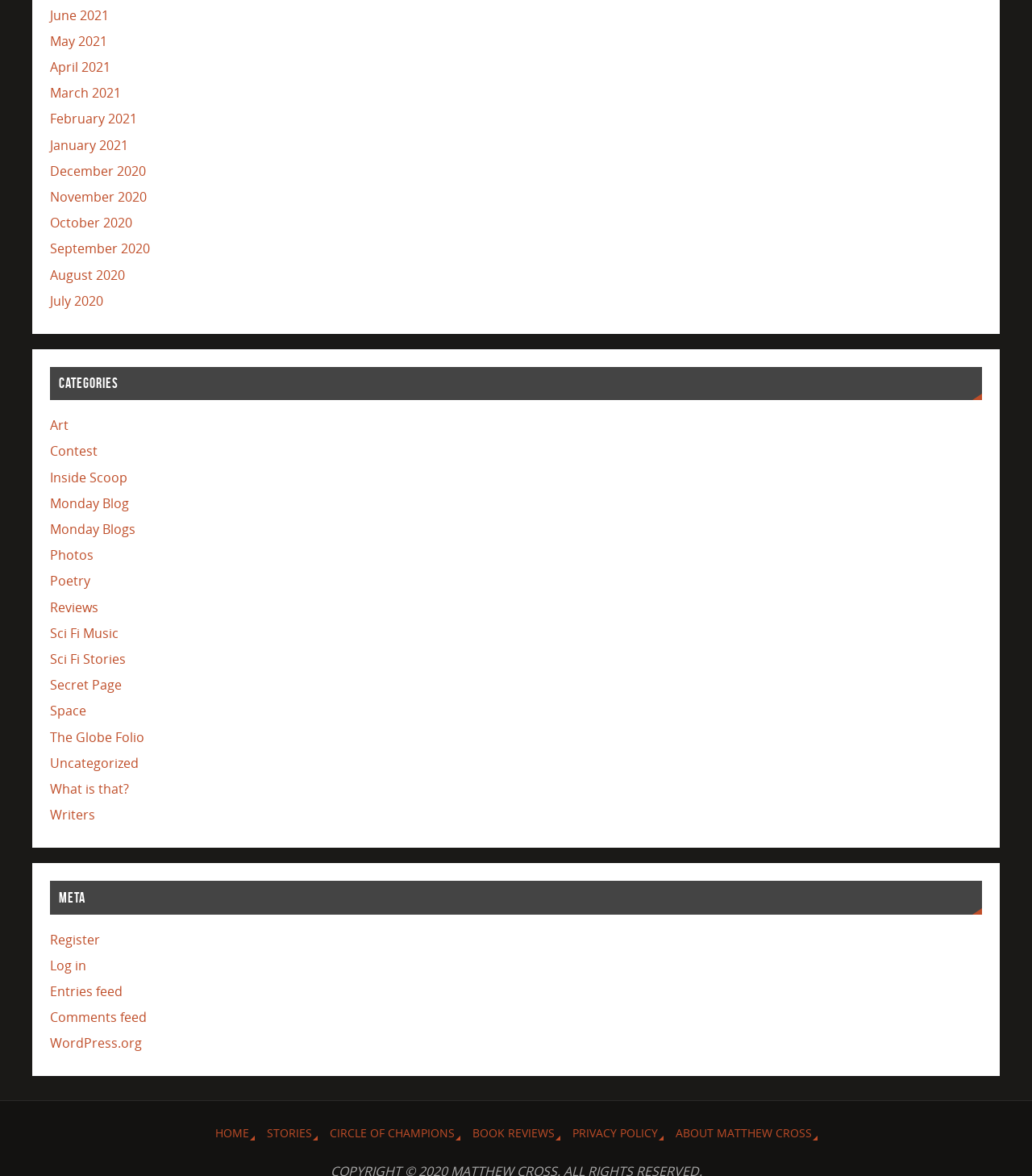How many months are available in 2021?
Refer to the screenshot and deliver a thorough answer to the question presented.

I counted the number of links at the top of the page that correspond to months in 2021, and found 6 months: January, February, March, April, May, and June.